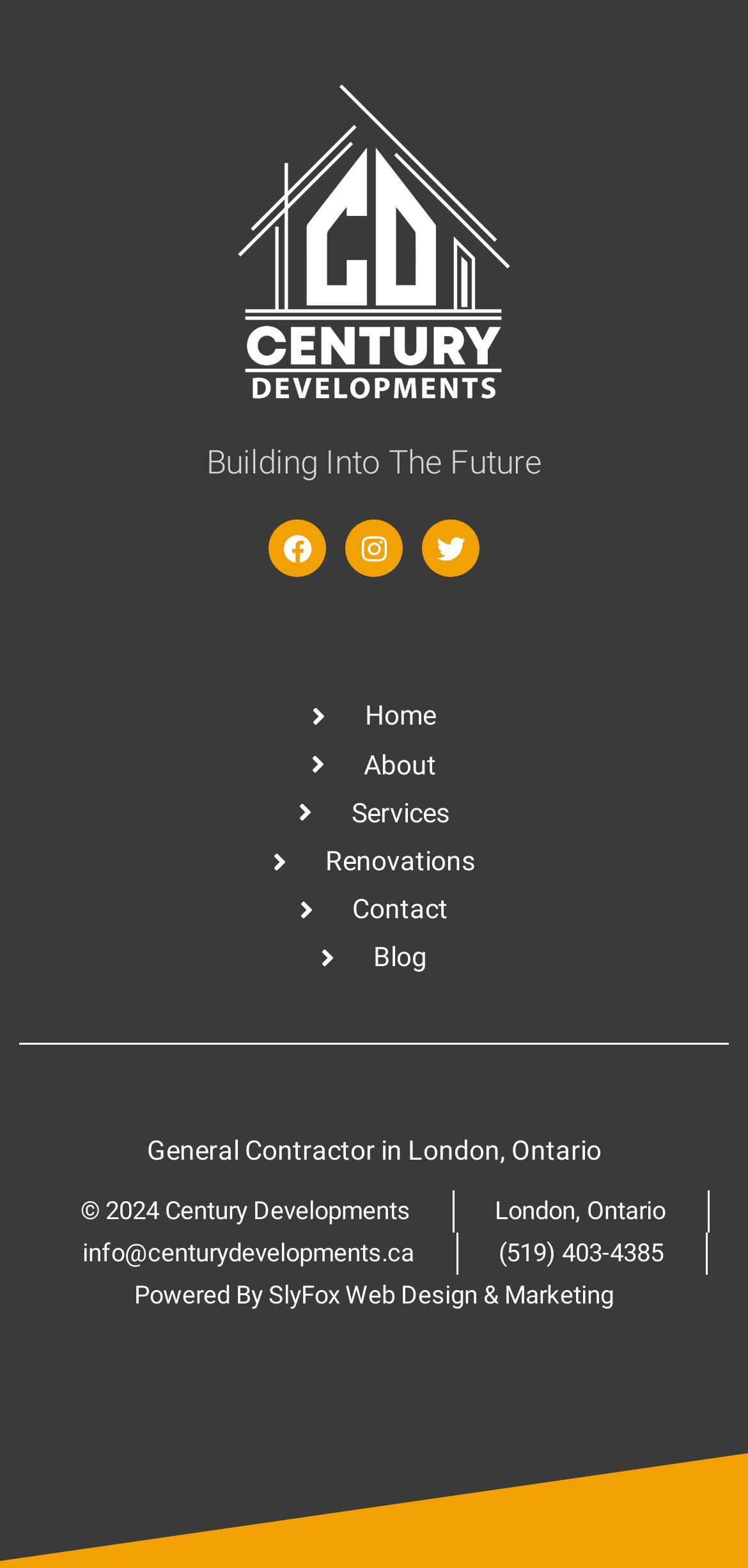Identify the coordinates of the bounding box for the element that must be clicked to accomplish the instruction: "Go to Home page".

[0.026, 0.442, 0.974, 0.473]